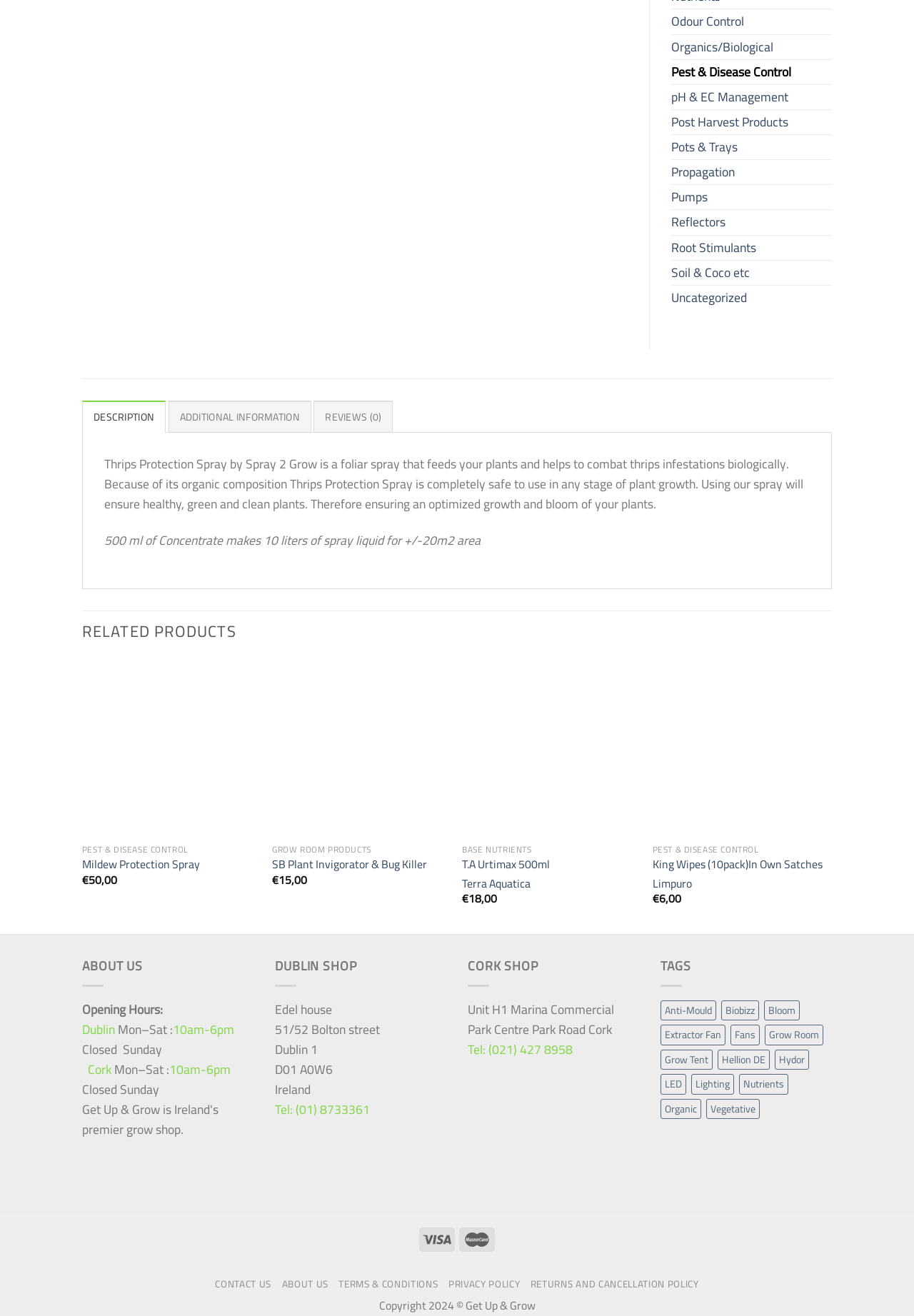Given the element description: "Add to Wishlist", predict the bounding box coordinates of the UI element it refers to, using four float numbers between 0 and 1, i.e., [left, top, right, bottom].

[0.653, 0.53, 0.687, 0.548]